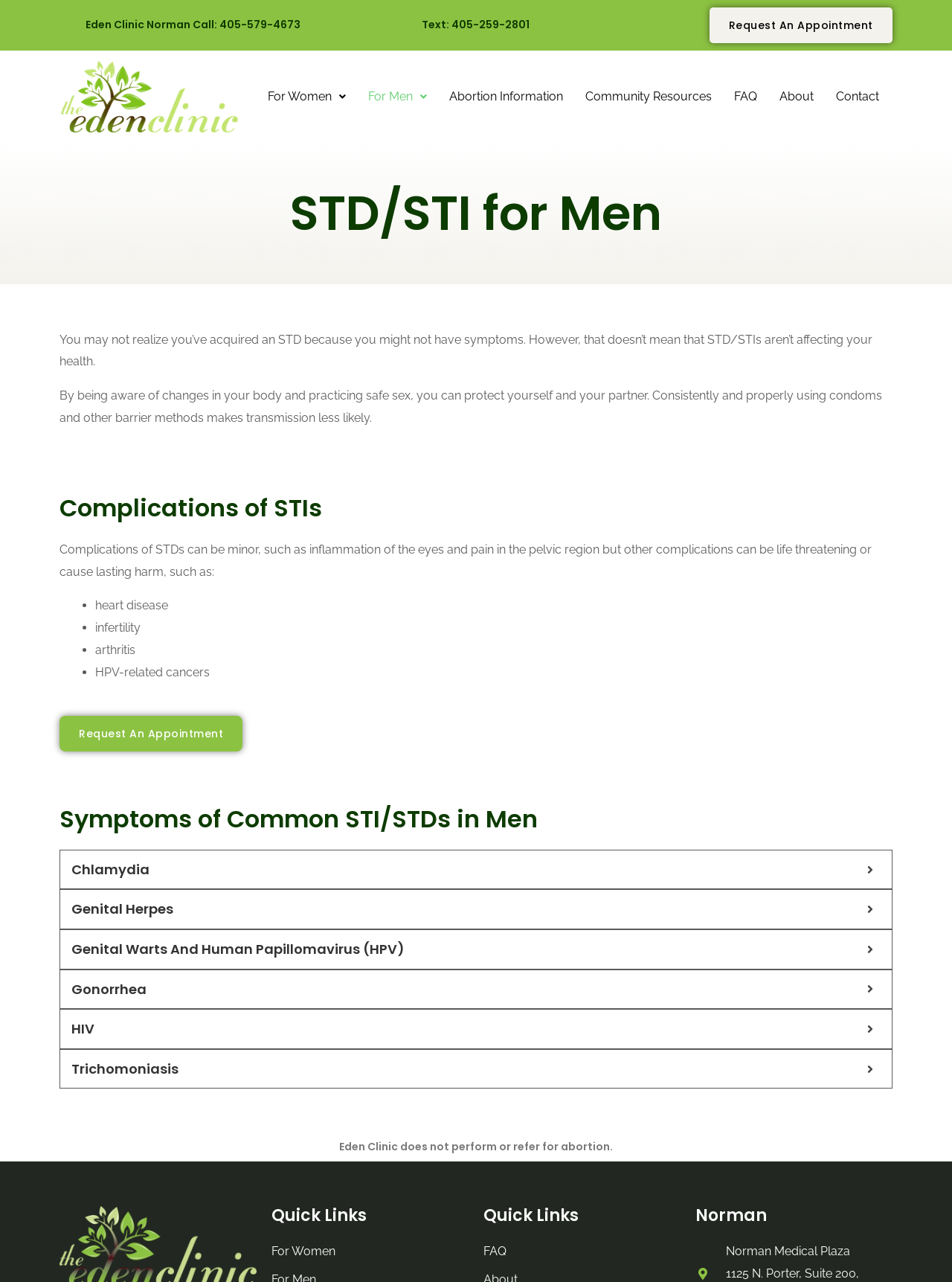Determine the bounding box coordinates for the area that should be clicked to carry out the following instruction: "Learn about Abortion Information".

[0.46, 0.062, 0.603, 0.089]